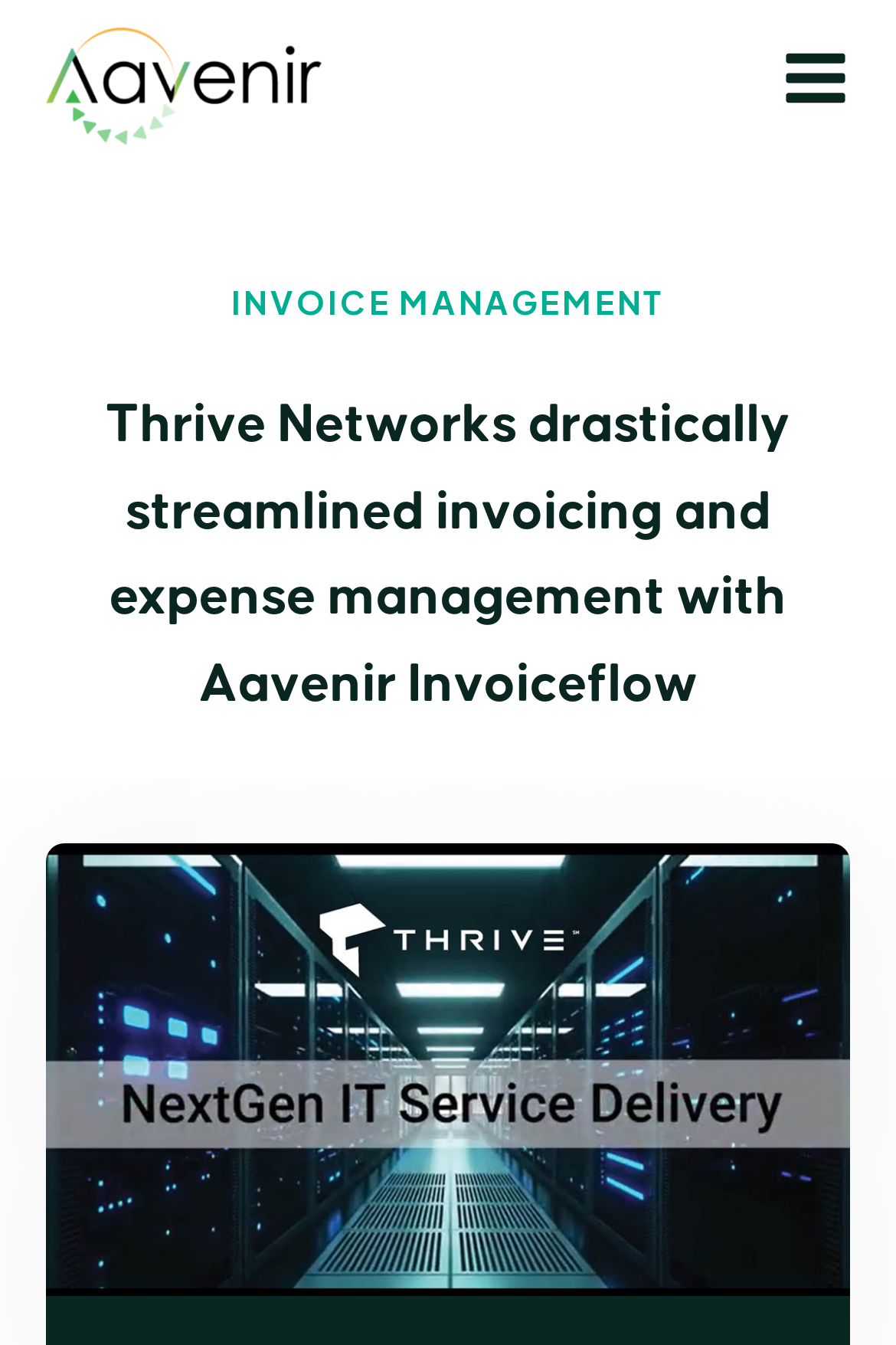Please identify the bounding box coordinates of the clickable region that I should interact with to perform the following instruction: "Click the Doktor Uzman link". The coordinates should be expressed as four float numbers between 0 and 1, i.e., [left, top, right, bottom].

None